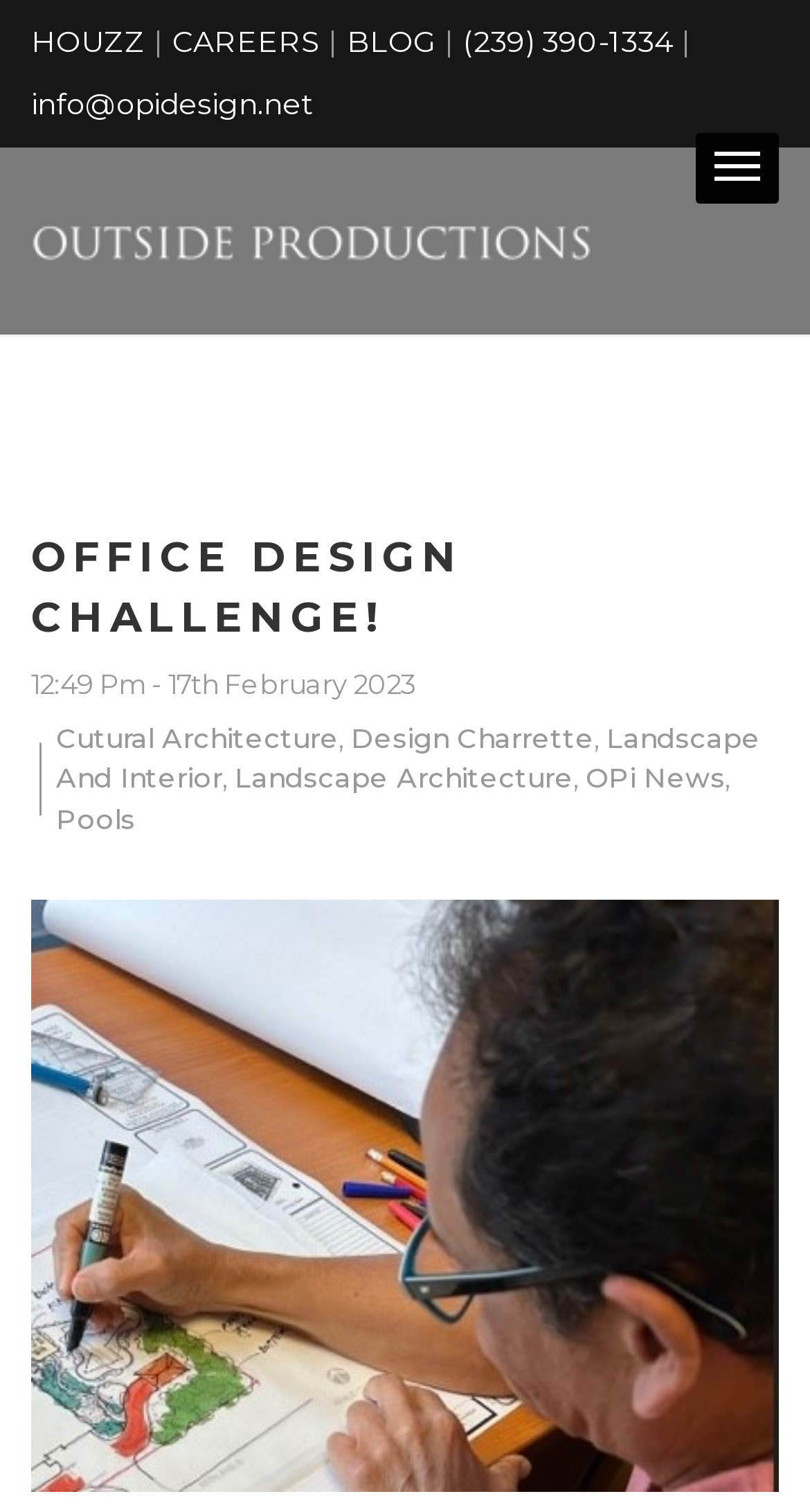Please determine the bounding box coordinates of the element's region to click for the following instruction: "Click on HOUZZ".

[0.038, 0.015, 0.179, 0.04]